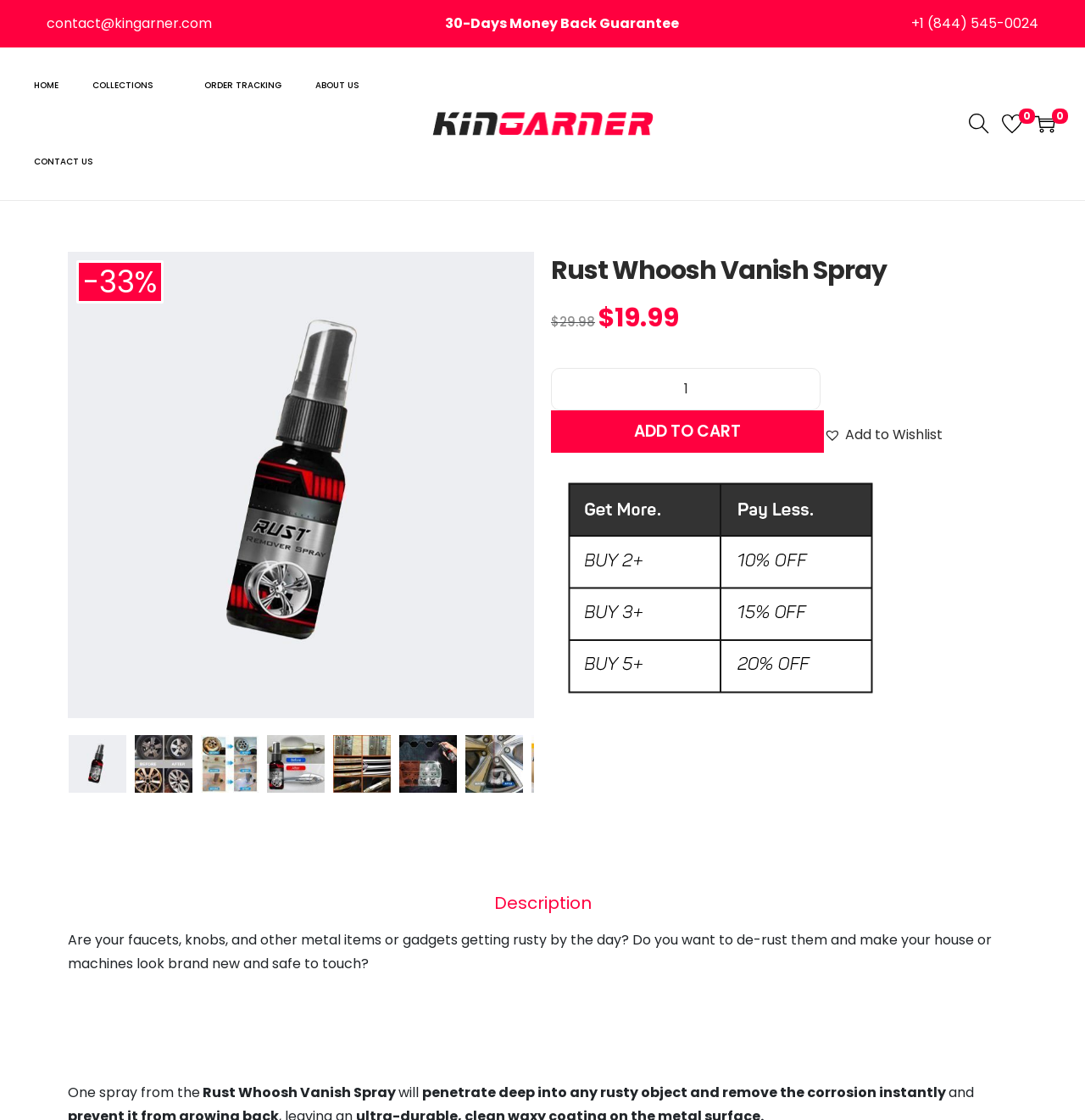Determine the bounding box coordinates of the area to click in order to meet this instruction: "Search for a product".

[0.25, 0.481, 0.75, 0.526]